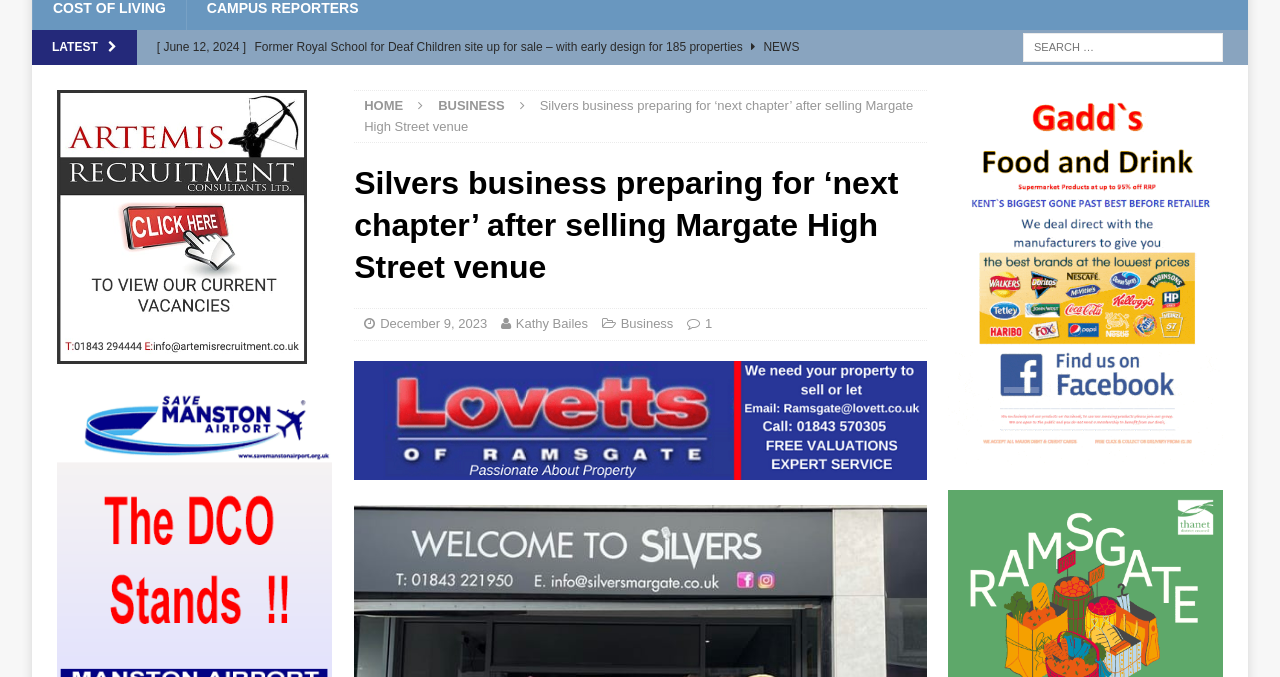What is the position of the search box on the webpage?
Using the image as a reference, give an elaborate response to the question.

I analyzed the bounding box coordinates of the search box element and found that its x1 and x2 values are 0.799 and 0.955, respectively, which indicates that it is located on the right side of the webpage. Its y1 and y2 values are 0.048 and 0.091, respectively, which indicates that it is located near the top of the webpage.